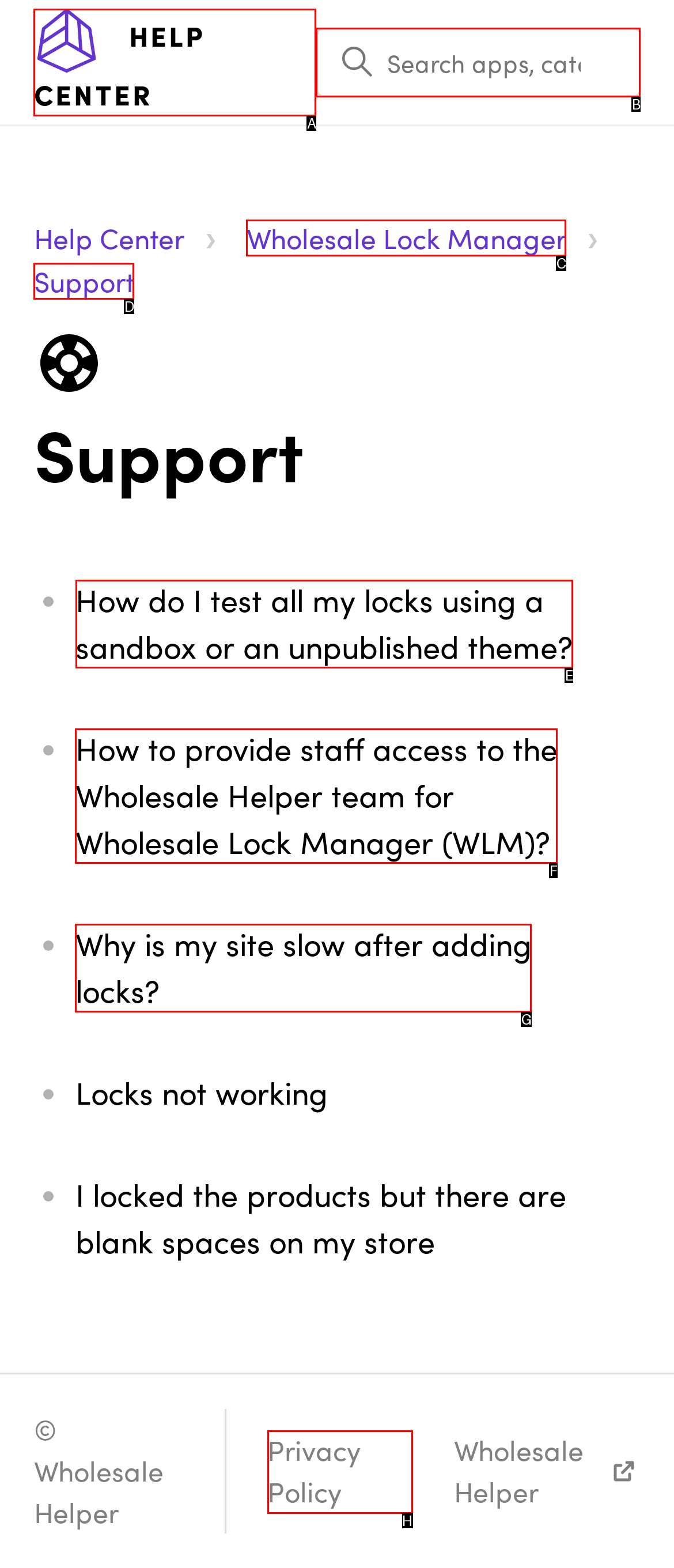Tell me which letter corresponds to the UI element that should be clicked to fulfill this instruction: Read article about testing locks using a sandbox
Answer using the letter of the chosen option directly.

E